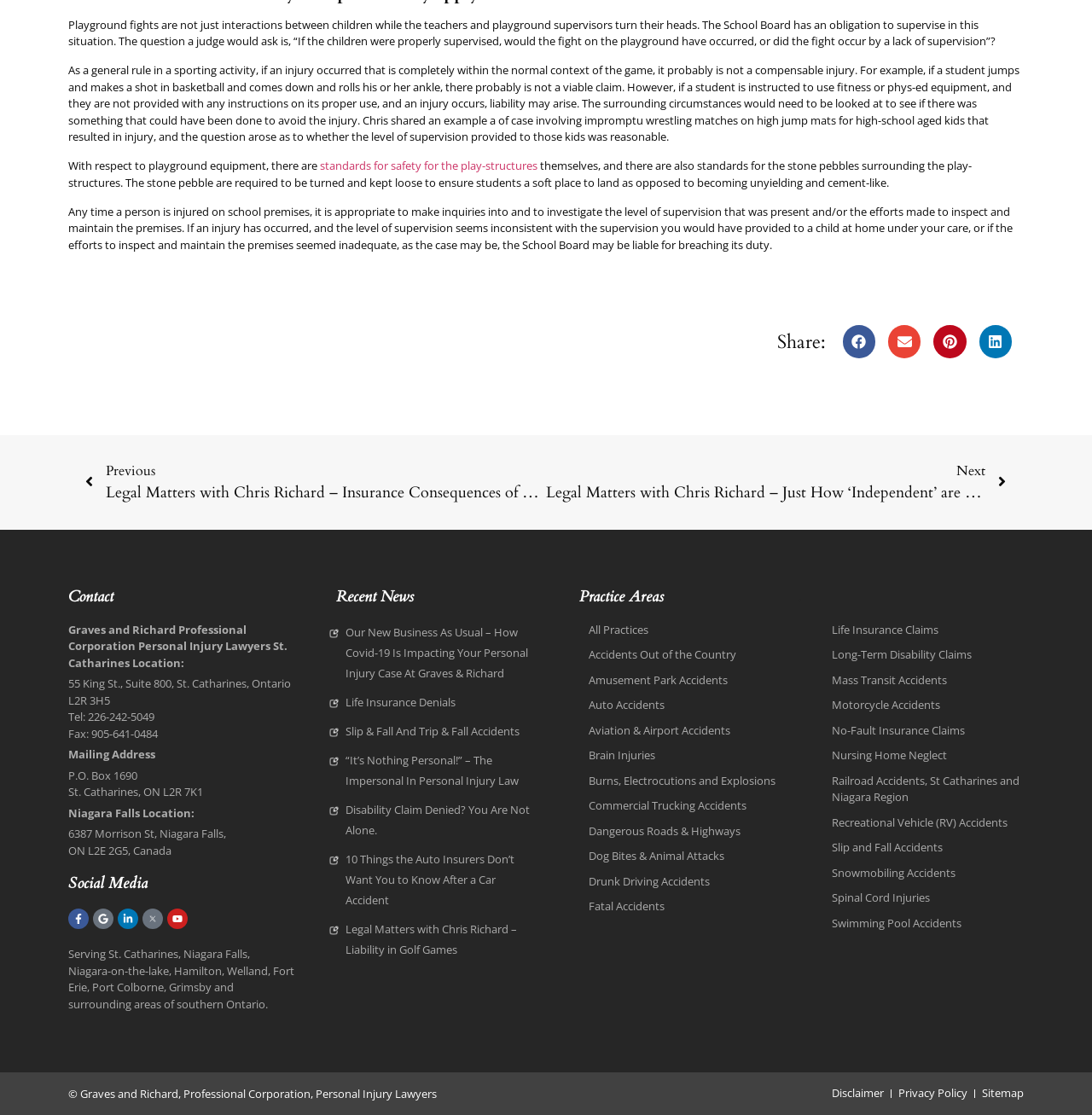Please identify the bounding box coordinates of the clickable area that will allow you to execute the instruction: "Read about Liability in Golf Games".

[0.316, 0.826, 0.473, 0.858]